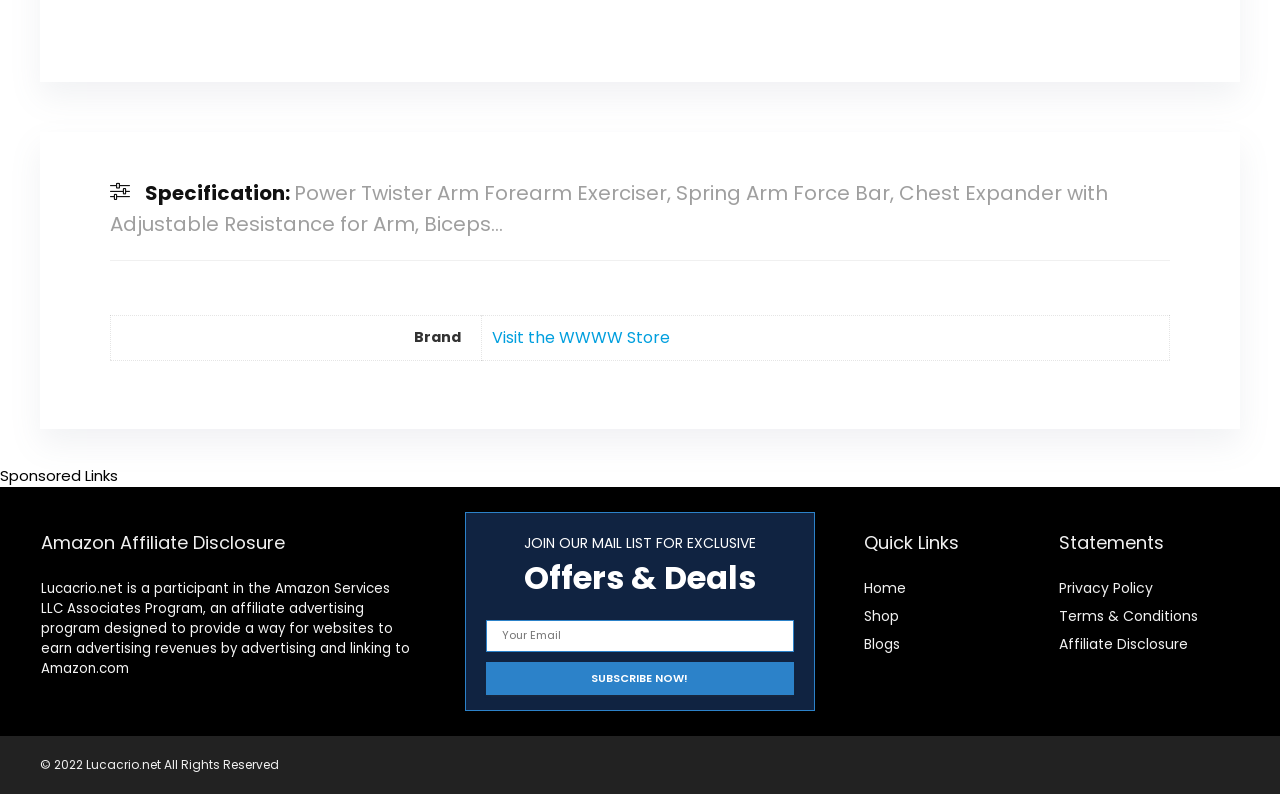Find the coordinates for the bounding box of the element with this description: "Durable".

[0.04, 0.728, 0.092, 0.758]